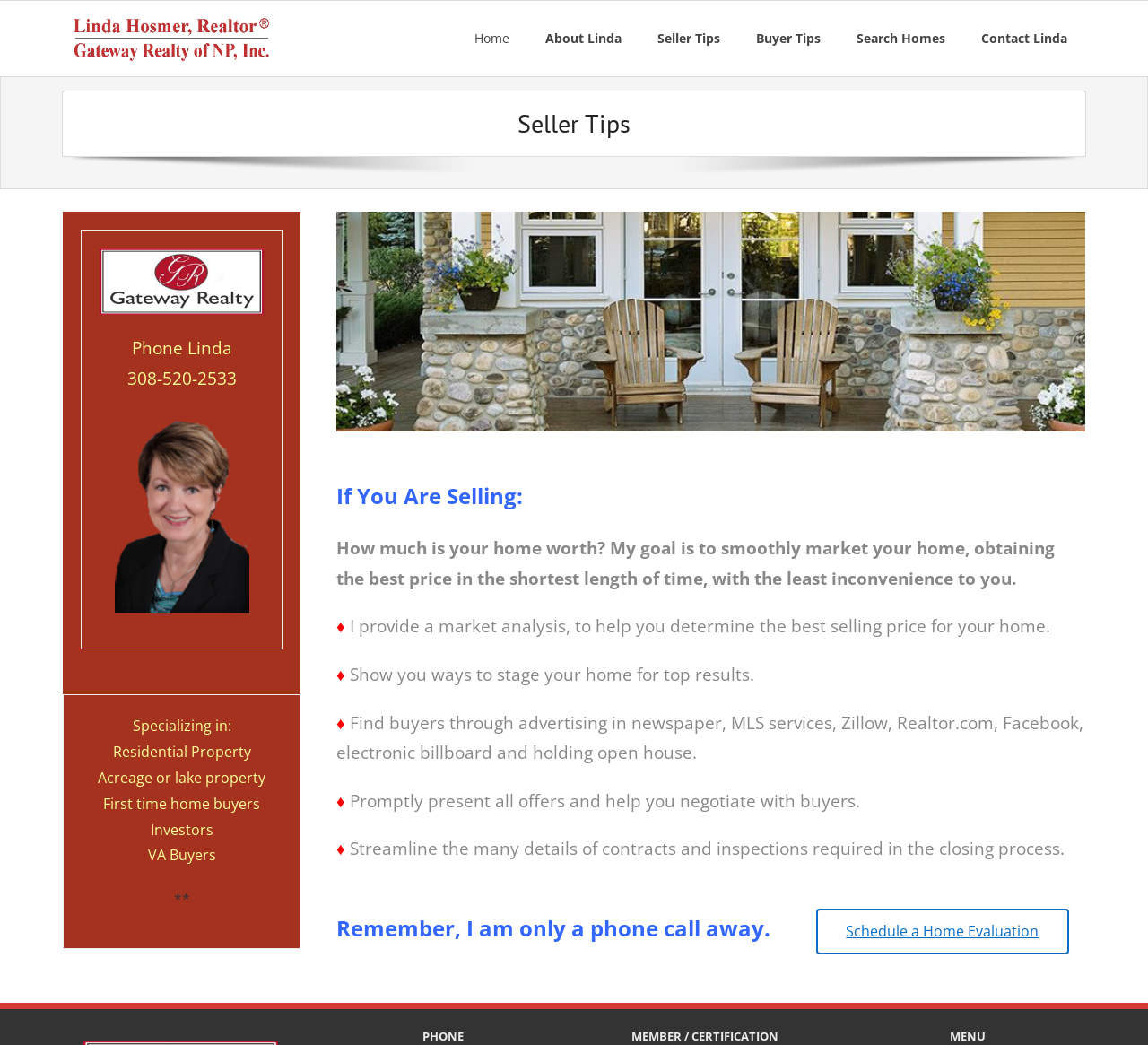What can the real estate agent help with in the closing process?
Give a thorough and detailed response to the question.

The real estate agent's role in the closing process can be found in the main content area, where it says 'Streamline the many details of contracts and inspections required in the closing process'.